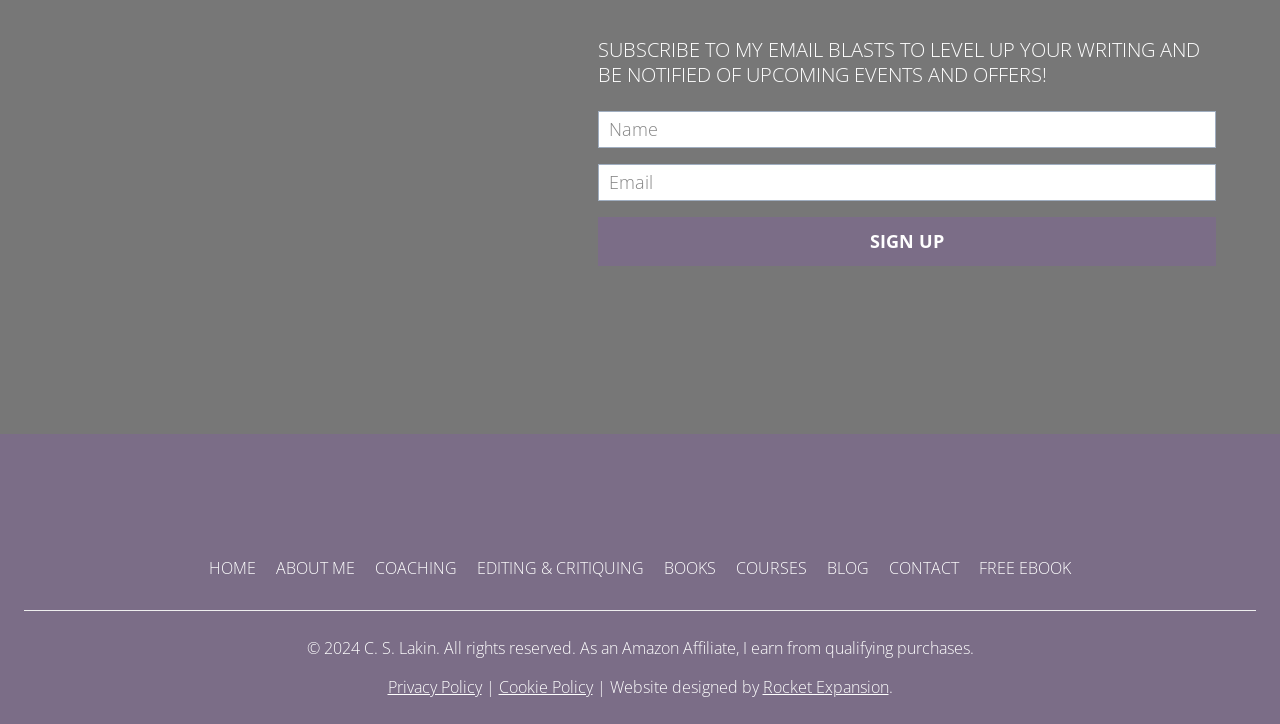What is the figure above the 'SIGN UP' button?
Give a detailed and exhaustive answer to the question.

The figure above the 'SIGN UP' button is an image, likely a decorative element or a logo, which is part of the subscription form design.